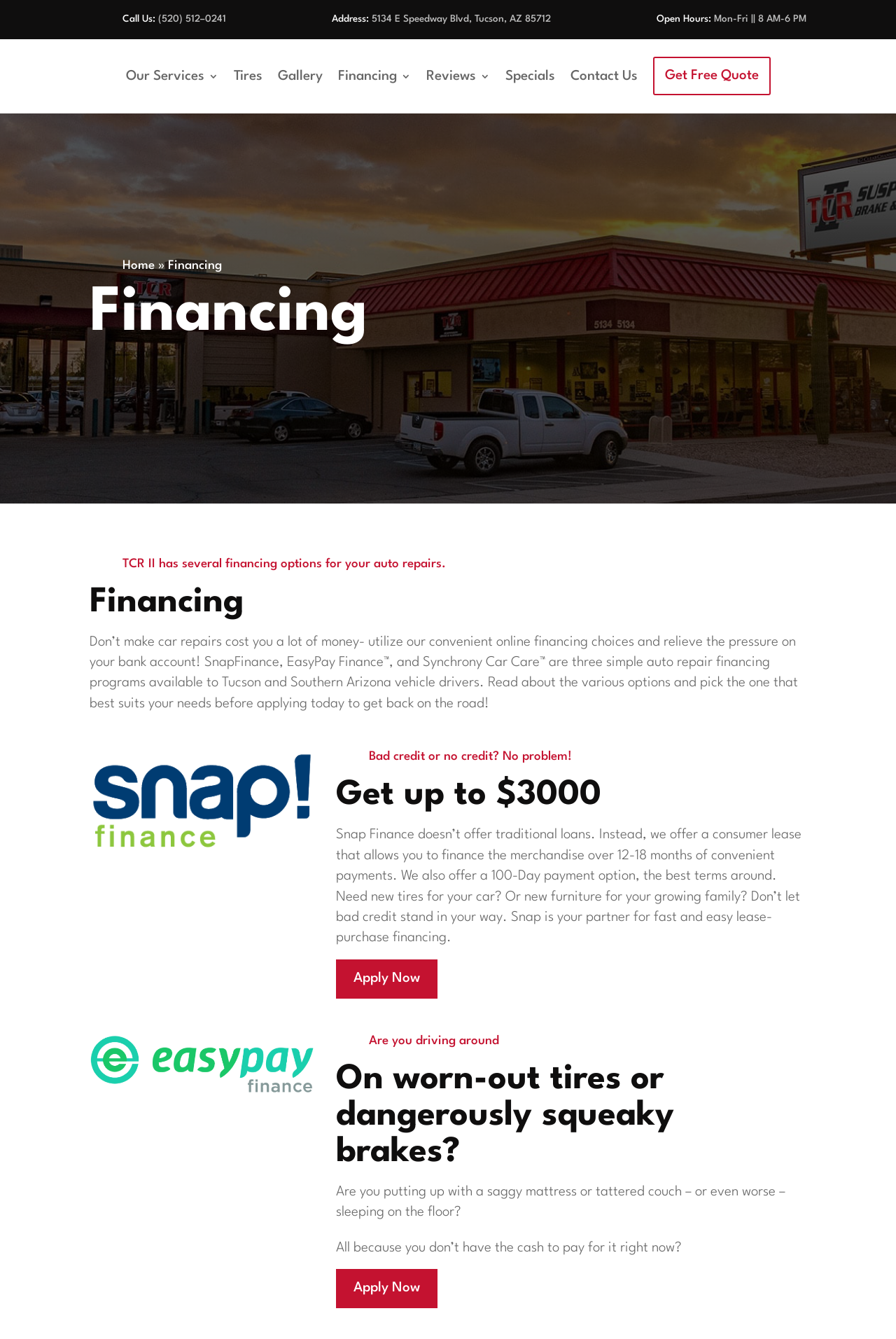Could you please study the image and provide a detailed answer to the question:
What are the available financing options?

I found the financing options by reading the paragraph that starts with 'Don’t make car repairs cost you a lot of money...' and it lists the three financing options as SnapFinance, EasyPay Finance, and Synchrony Car Care.